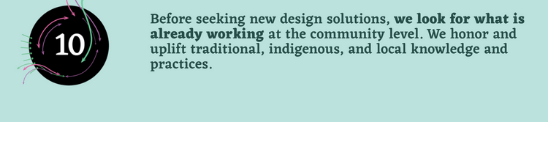What type of knowledge and practices are honored and uplifted?
Offer a detailed and full explanation in response to the question.

The caption states that the design solution honors and uplifts traditional, indigenous, and local knowledge and practices, emphasizing the importance of acknowledging existing frameworks and practices within communities.